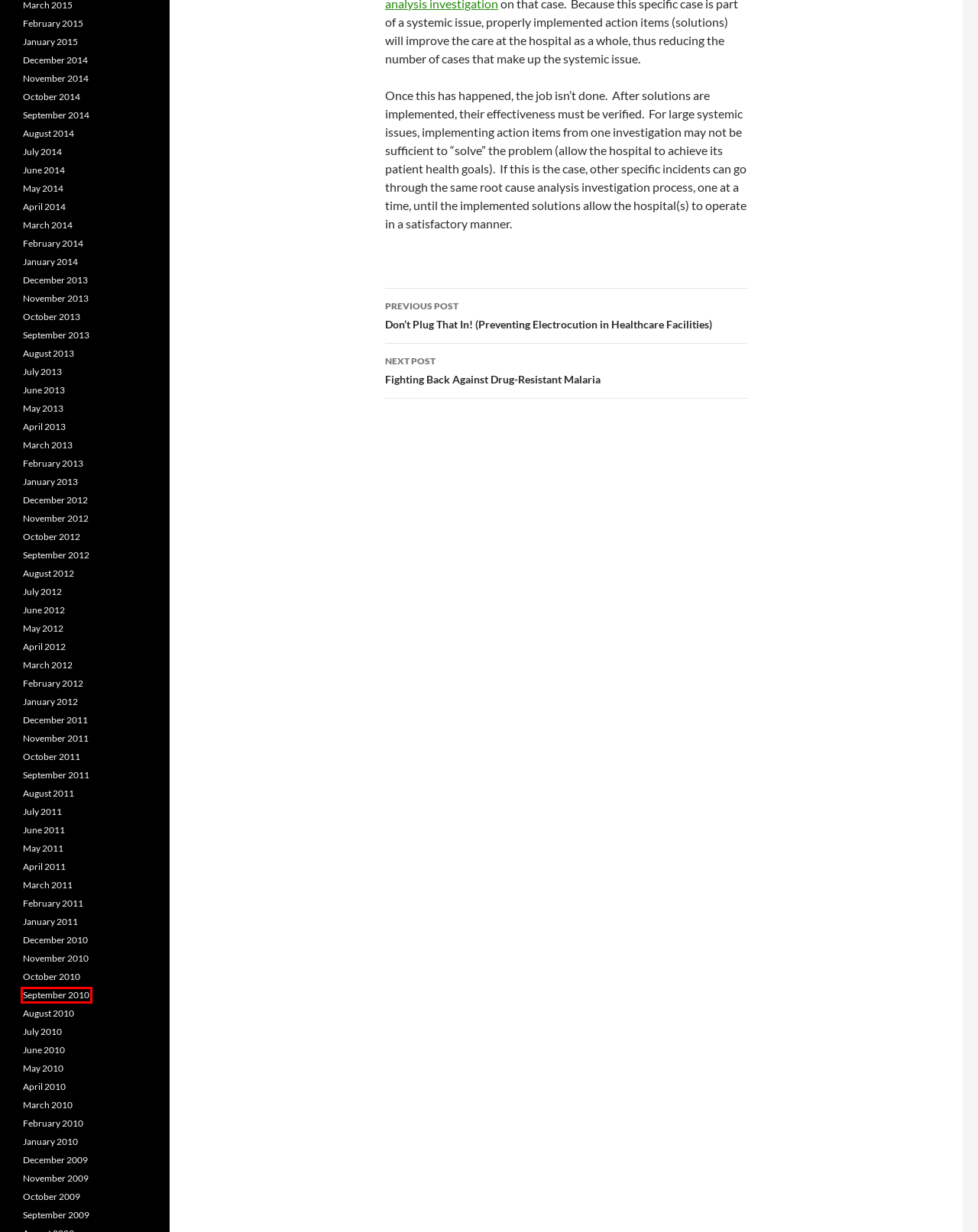Examine the screenshot of the webpage, which has a red bounding box around a UI element. Select the webpage description that best fits the new webpage after the element inside the red bounding box is clicked. Here are the choices:
A. December | 2014 | Patient Safety Blog
B. September | 2011 | Patient Safety Blog
C. November | 2011 | Patient Safety Blog
D. September | 2009 | Patient Safety Blog
E. September | 2010 | Patient Safety Blog
F. August | 2012 | Patient Safety Blog
G. June | 2014 | Patient Safety Blog
H. January | 2013 | Patient Safety Blog

E